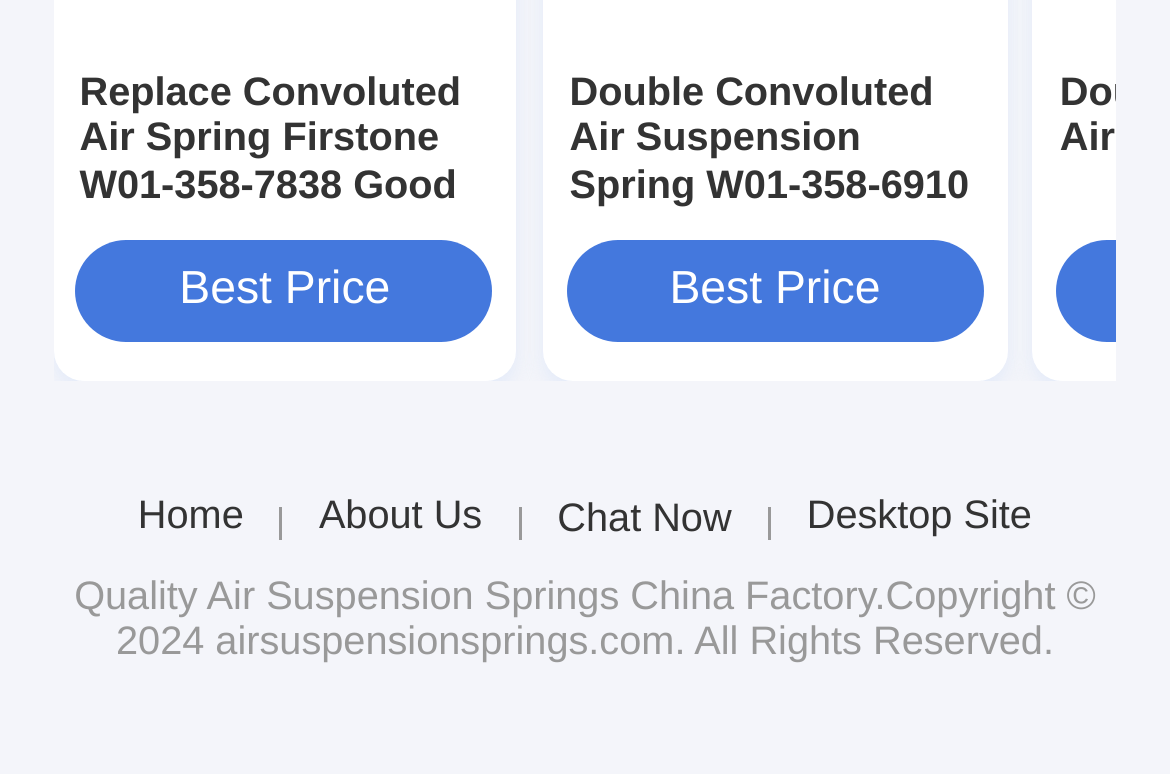Predict the bounding box for the UI component with the following description: "Air Suspension Springs".

[0.177, 0.74, 0.529, 0.798]